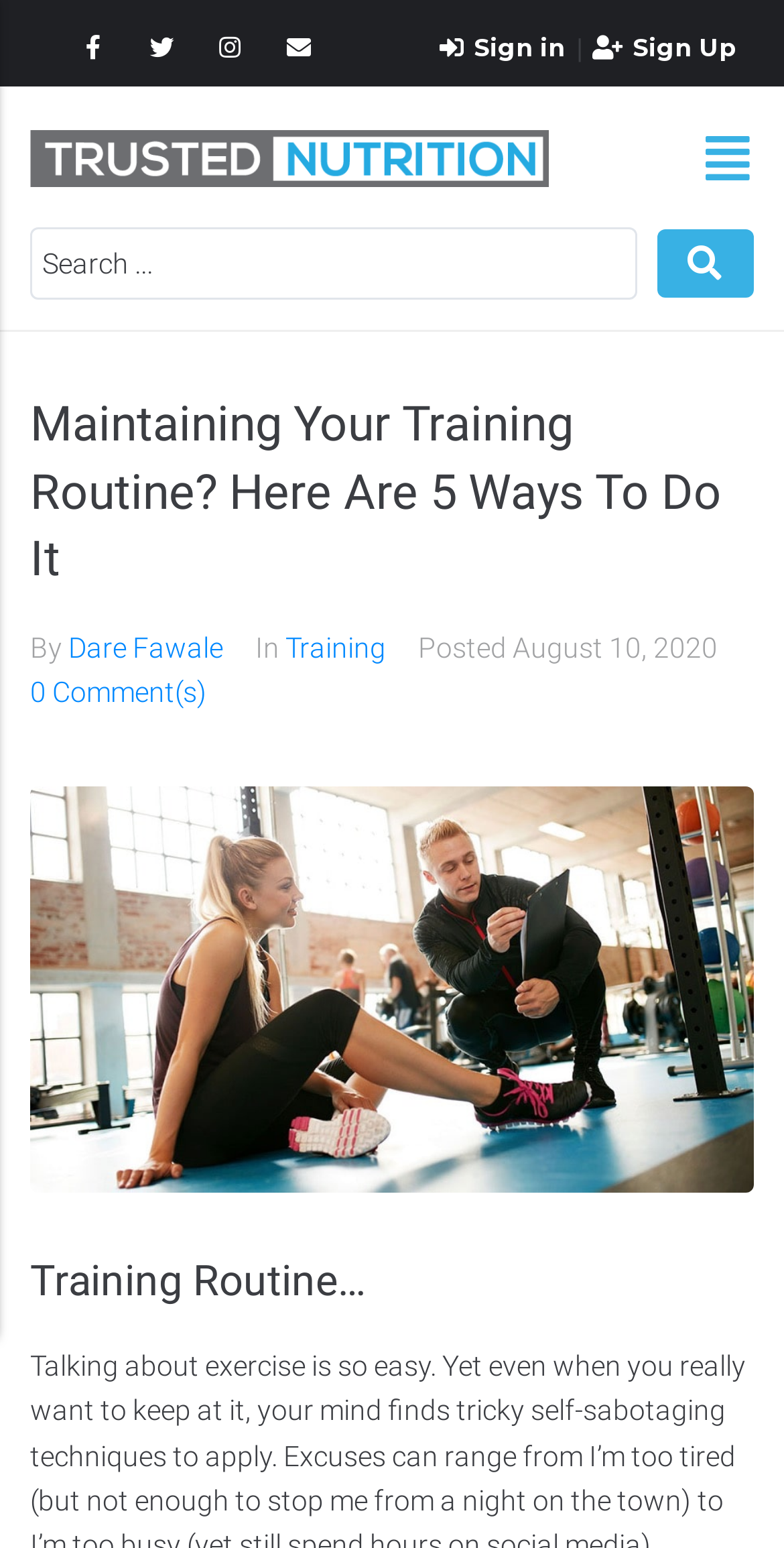Pinpoint the bounding box coordinates of the clickable element needed to complete the instruction: "Subscribe to the newsletter". The coordinates should be provided as four float numbers between 0 and 1: [left, top, right, bottom].

[0.097, 0.519, 0.903, 0.58]